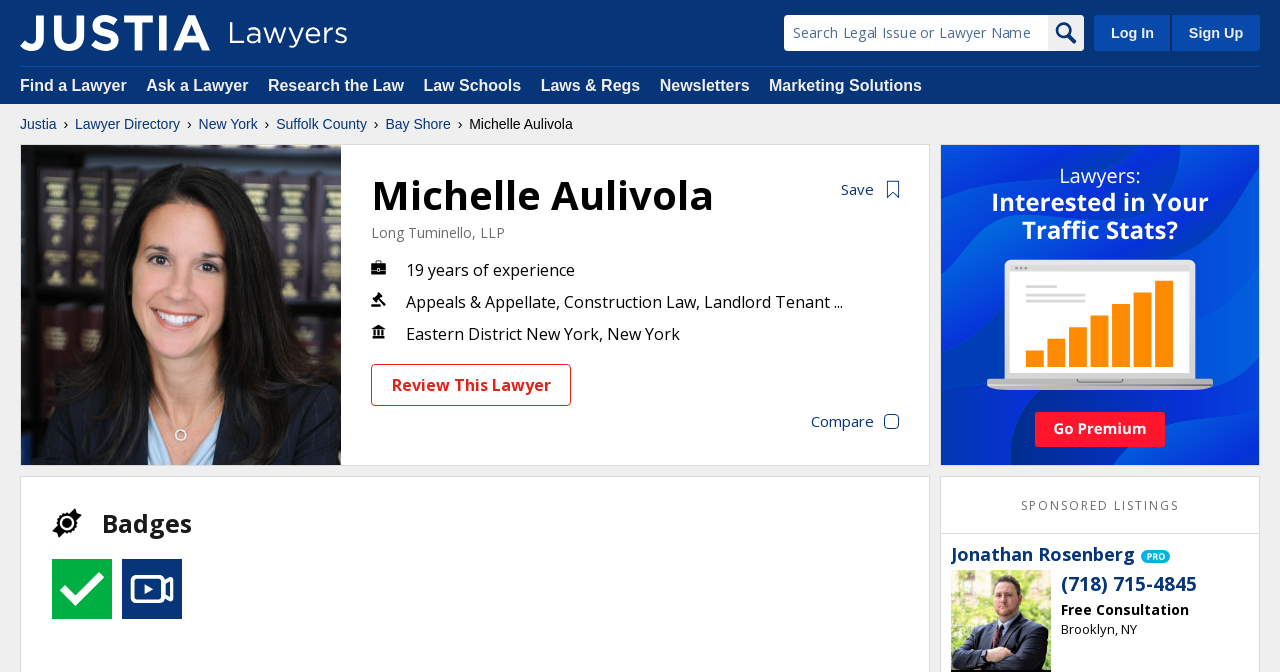Determine the bounding box coordinates for the region that must be clicked to execute the following instruction: "Log in to the website".

[0.855, 0.022, 0.914, 0.076]